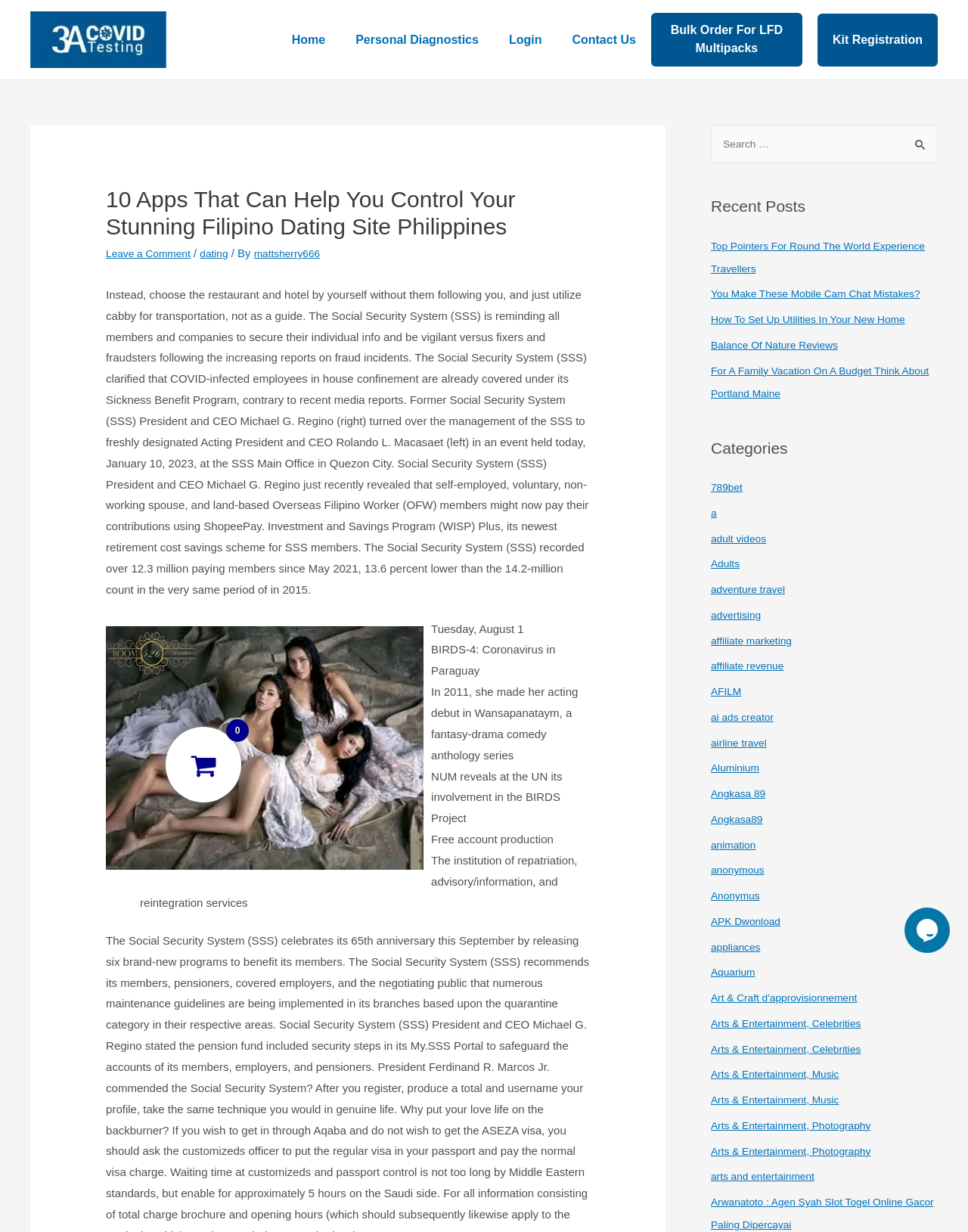Highlight the bounding box coordinates of the region I should click on to meet the following instruction: "Open the chat widget".

[0.934, 0.737, 0.984, 0.773]